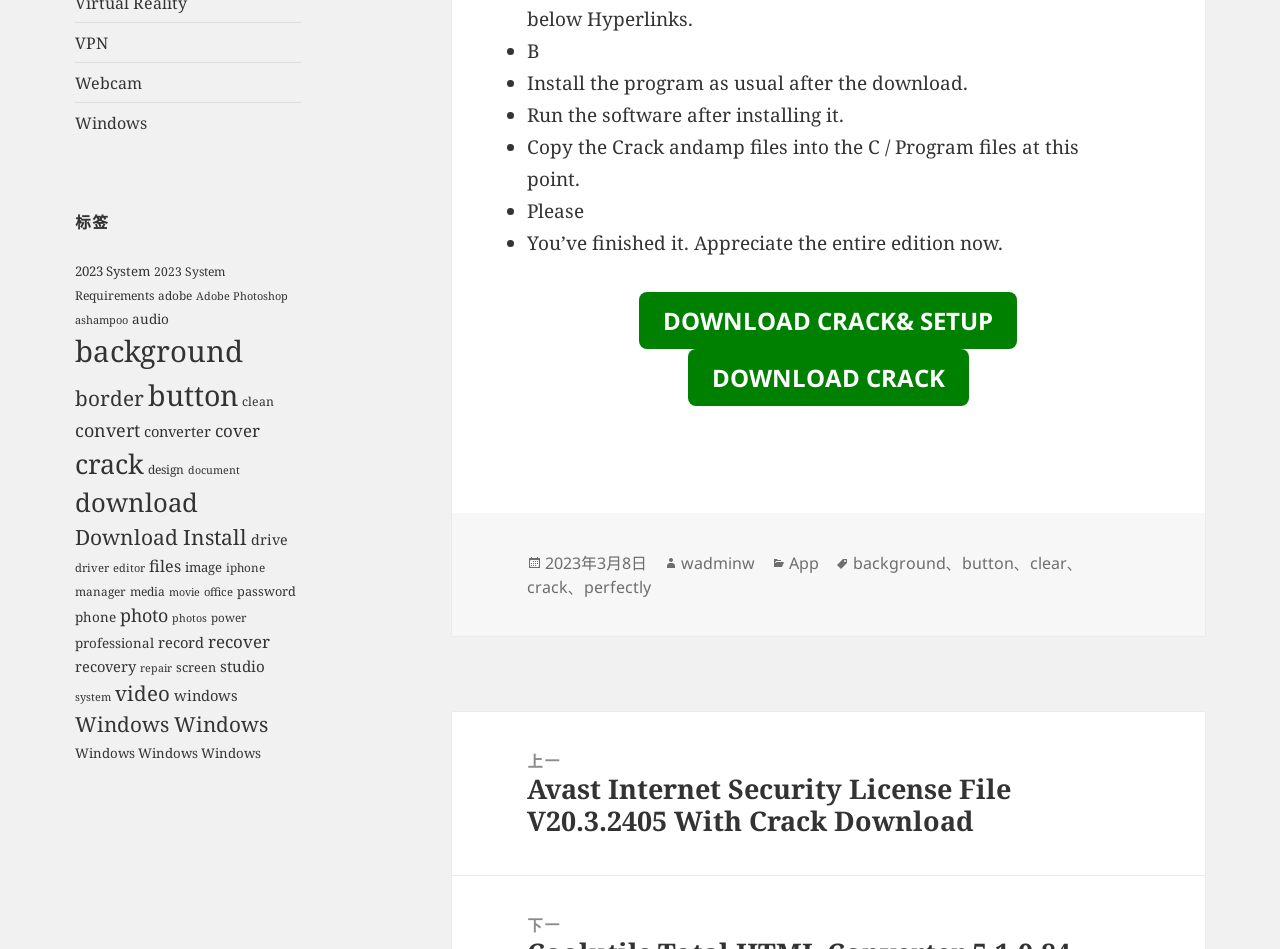Identify the bounding box coordinates for the element that needs to be clicked to fulfill this instruction: "Download the crack and setup". Provide the coordinates in the format of four float numbers between 0 and 1: [left, top, right, bottom].

[0.499, 0.326, 0.795, 0.415]